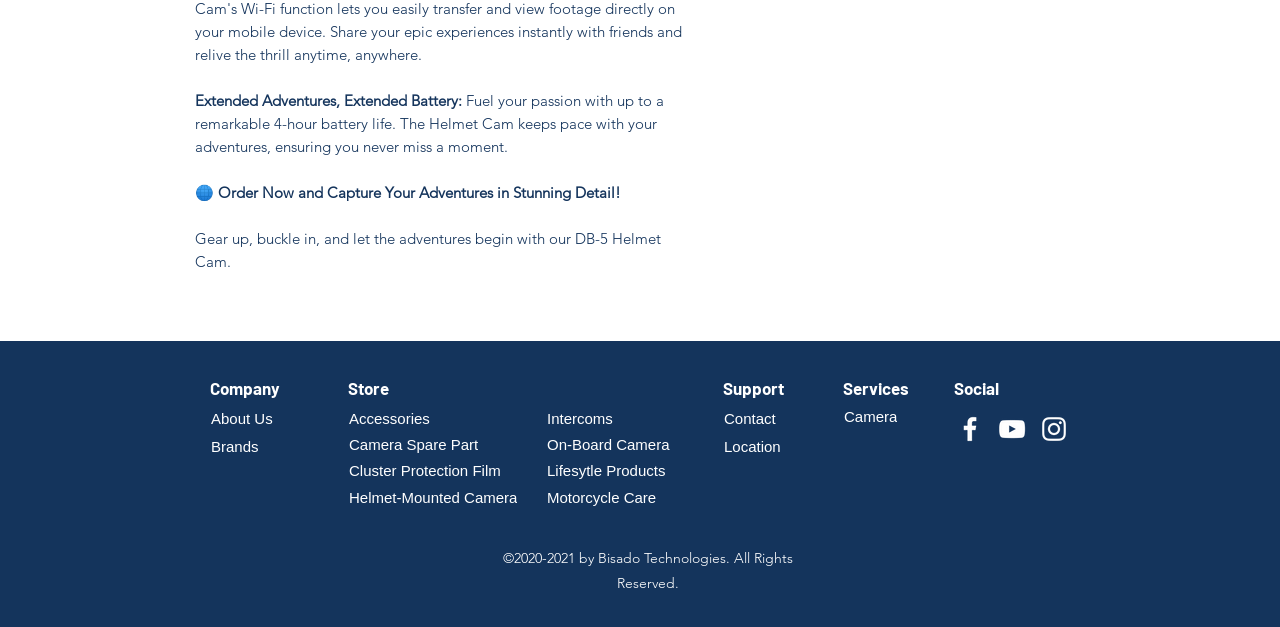What social media platforms does the company have a presence on?
Look at the image and respond to the question as thoroughly as possible.

In the 'Social' section, there are links to the company's social media profiles on Facebook, YouTube, and Instagram, indicating that the company has a presence on these platforms.